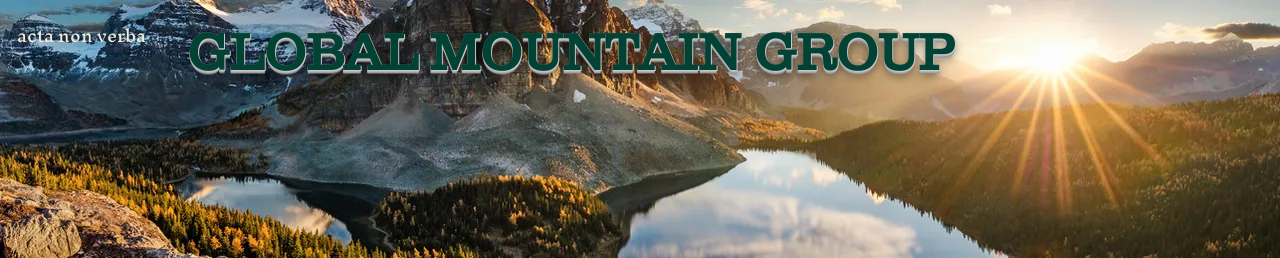What does the tagline 'acta non verba' translate to?
Using the image provided, answer with just one word or phrase.

deeds, not words